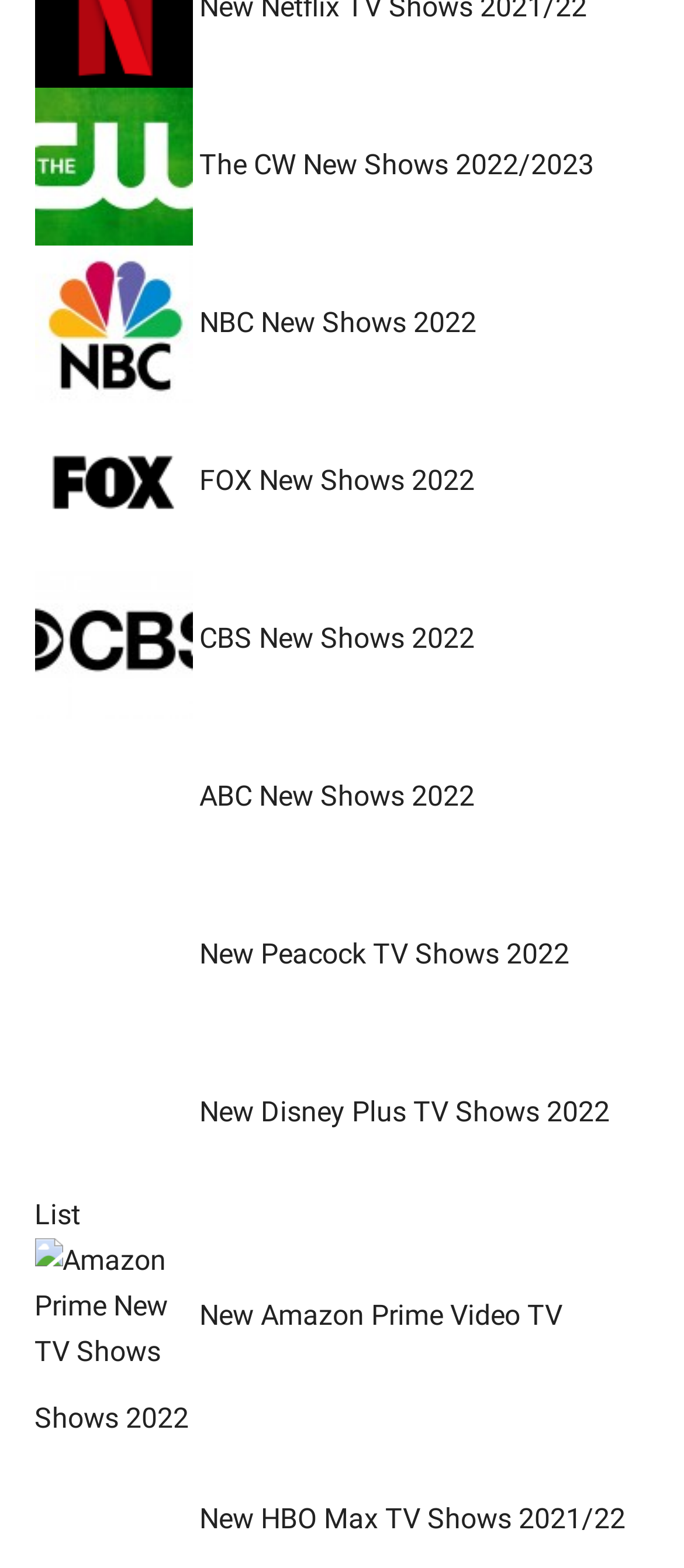How many TV networks are listed?
From the details in the image, provide a complete and detailed answer to the question.

I counted the number of TV networks listed on the webpage, which are The CW, NBC, FOX, CBS, and ABC.